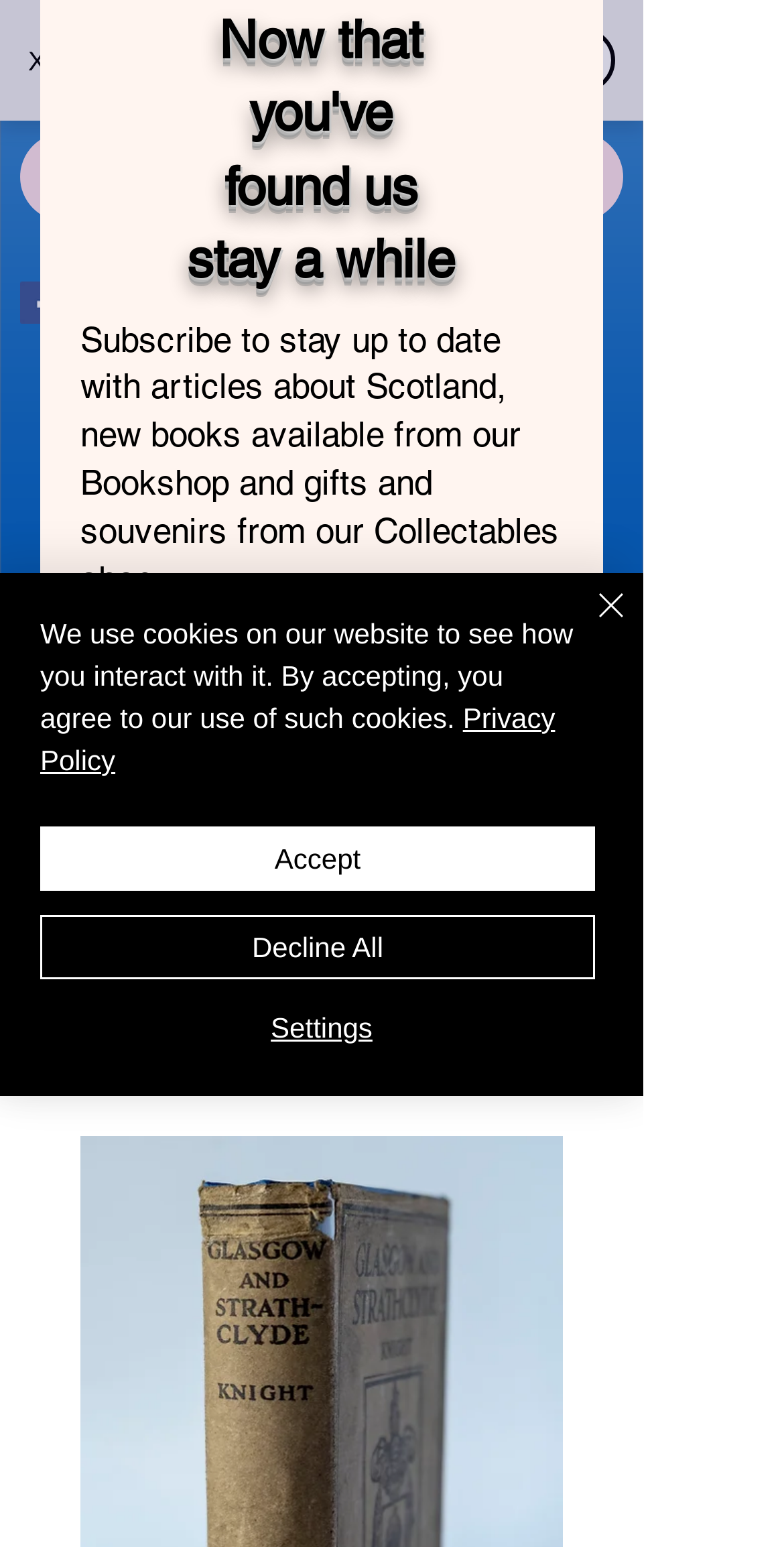Please locate the bounding box coordinates for the element that should be clicked to achieve the following instruction: "Sign up for newsletter". Ensure the coordinates are given as four float numbers between 0 and 1, i.e., [left, top, right, bottom].

[0.256, 0.49, 0.564, 0.545]